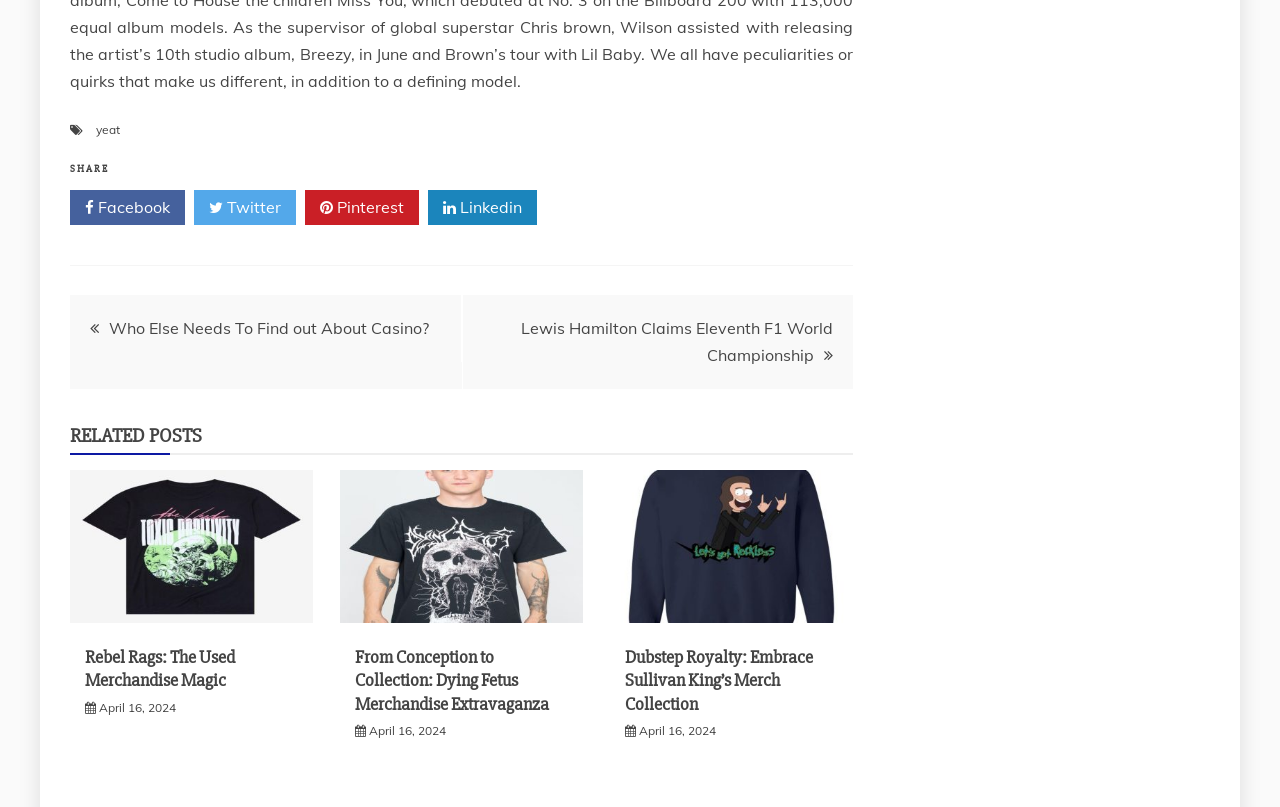Determine the bounding box of the UI component based on this description: "April 16, 2024April 17, 2024". The bounding box coordinates should be four float values between 0 and 1, i.e., [left, top, right, bottom].

[0.077, 0.867, 0.138, 0.886]